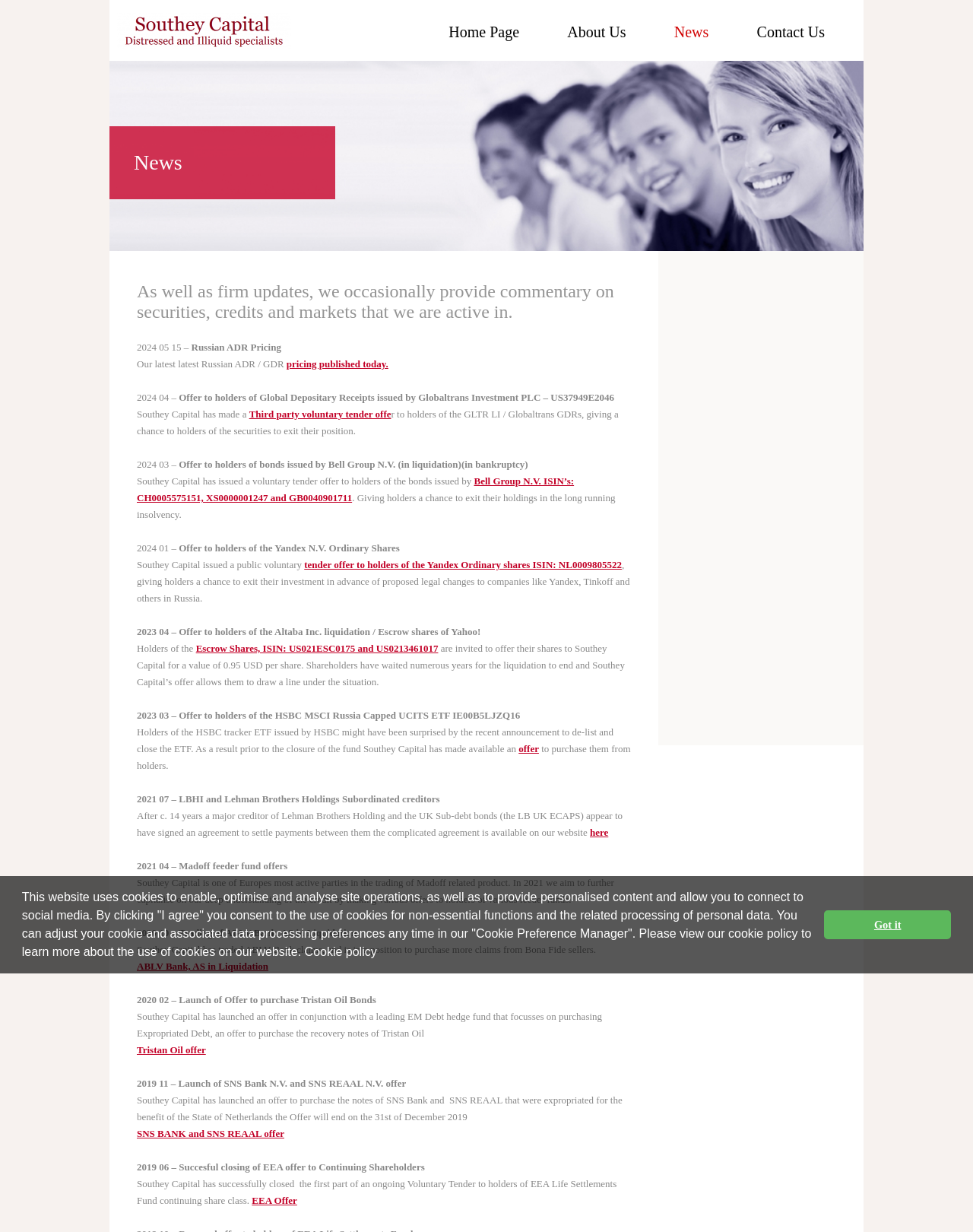Given the description of a UI element: "ABLV Bank, AS in Liquidation", identify the bounding box coordinates of the matching element in the webpage screenshot.

[0.141, 0.78, 0.276, 0.789]